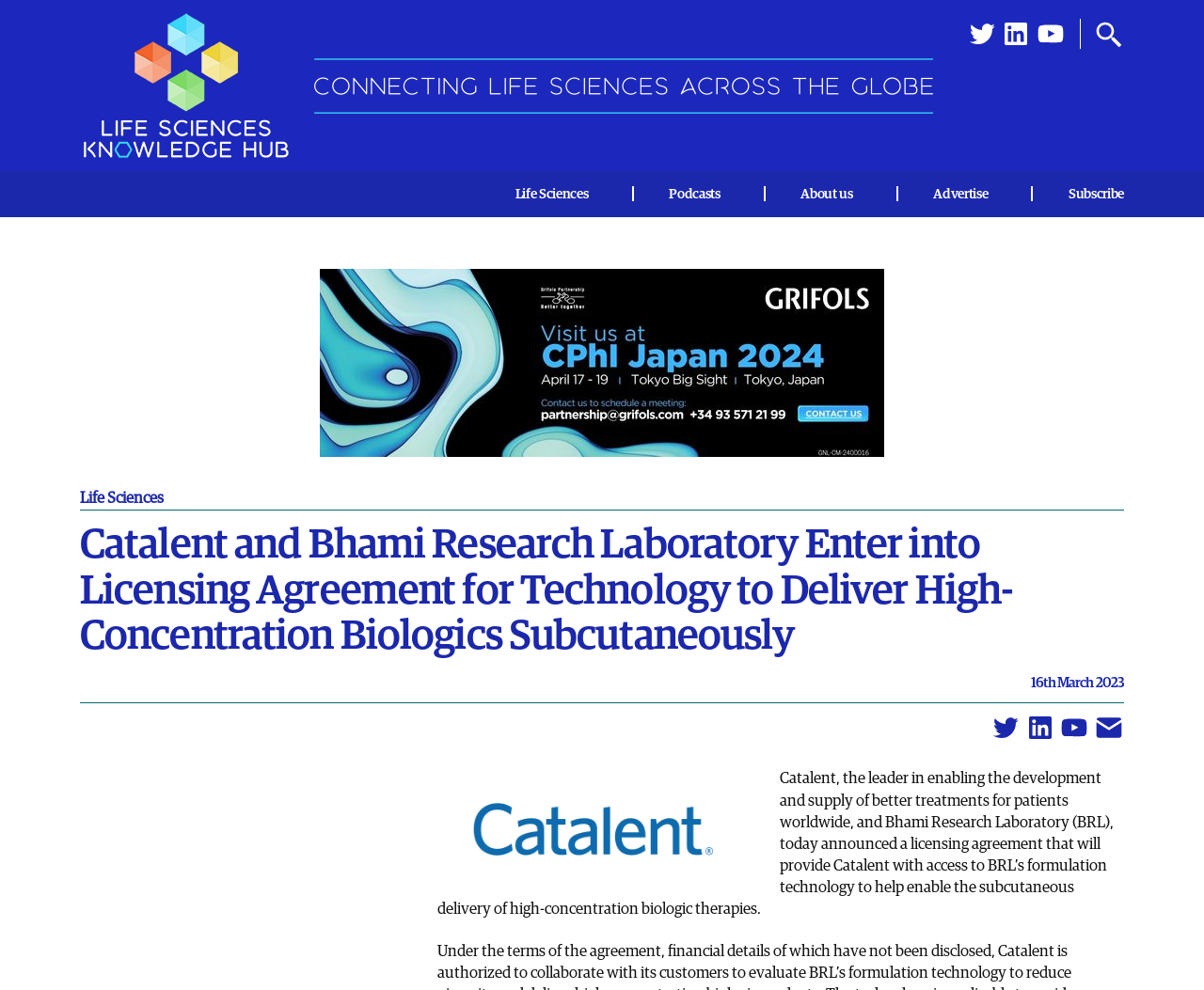Predict the bounding box of the UI element based on this description: "twitter".

[0.823, 0.72, 0.848, 0.751]